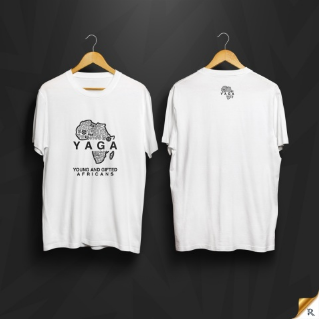Generate an in-depth description of the image.

The image showcases a stylish white T-shirt hanging against a sleek, dark background. The front of the shirt features the word "YAGA" prominently displayed, accompanied by an illustration that represents creativity and cultural pride. Below, the phrase "YOUNG AND GIFTED AFRICANS" is inscribed, emphasizing a message of empowerment and inspiration. The back of the T-shirt displays a smaller emblem, adding a subtle yet stylish detail to the overall design. This T-shirt design is not only fashionable but also carries a meaningful message, making it a perfect choice for those who want to express their identity and values through their clothing.